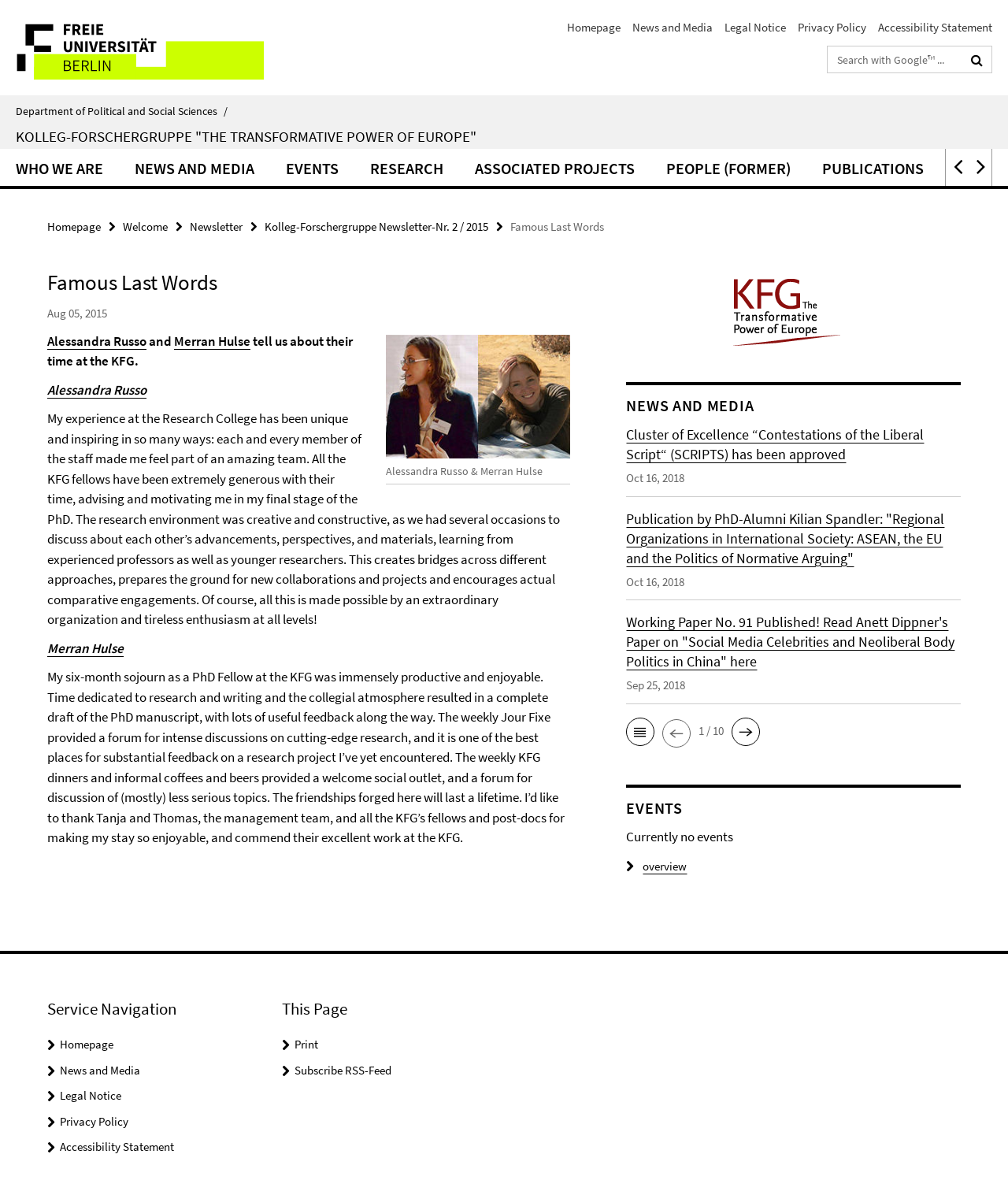Can you determine the bounding box coordinates of the area that needs to be clicked to fulfill the following instruction: "View the events"?

[0.621, 0.667, 0.953, 0.686]